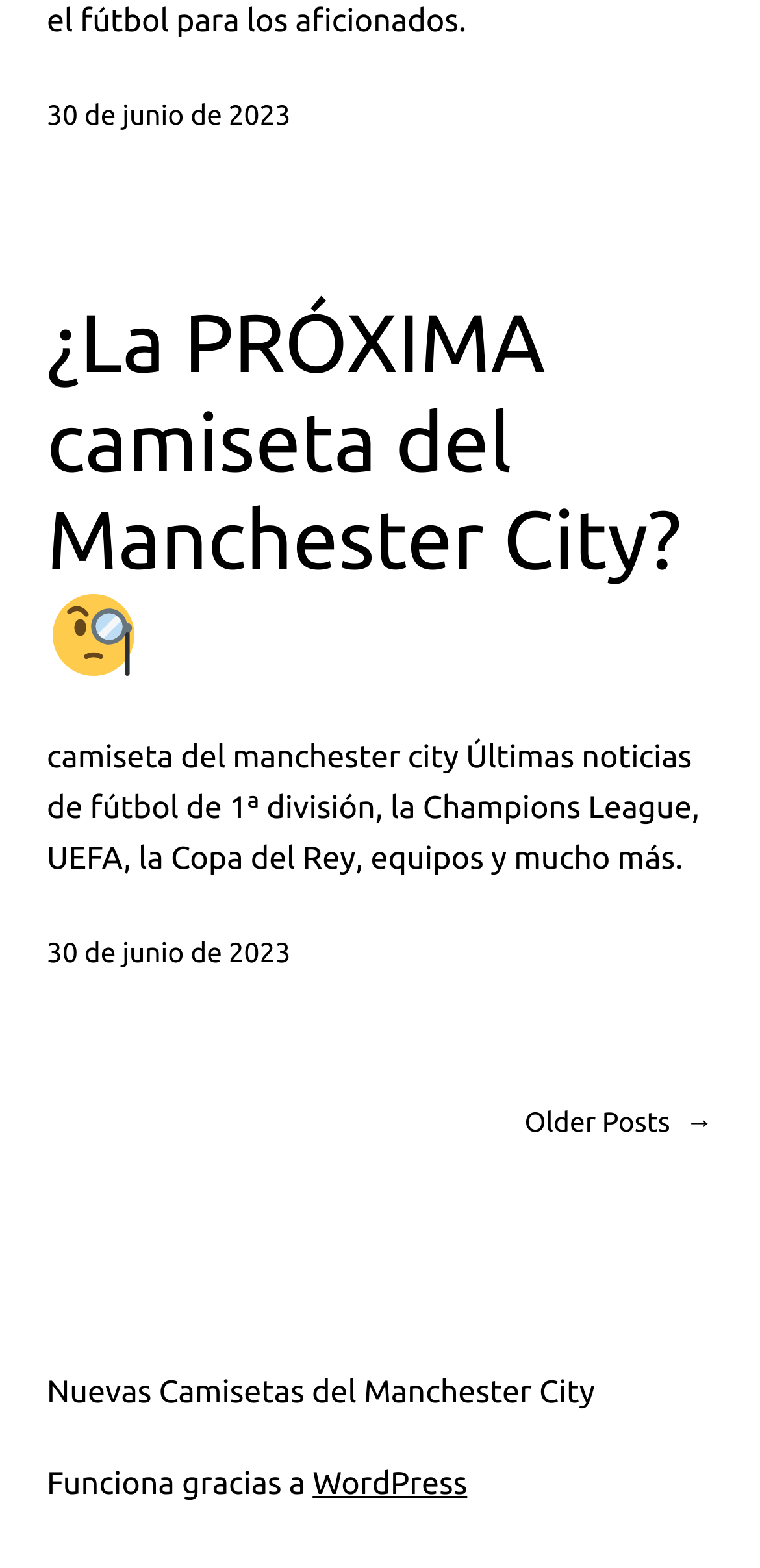What is the topic of the article?
Answer the question with just one word or phrase using the image.

Manchester City